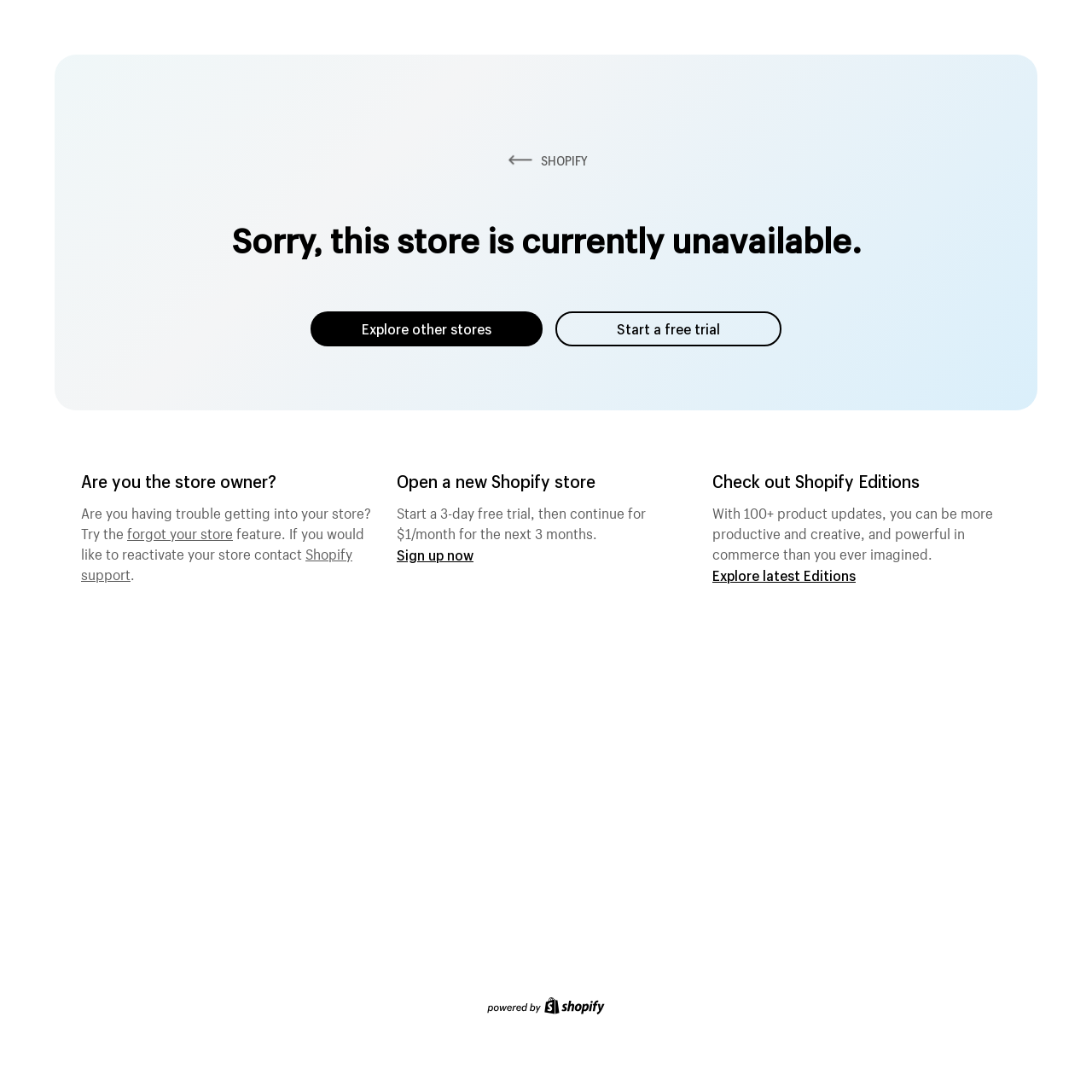Please specify the bounding box coordinates in the format (top-left x, top-left y, bottom-right x, bottom-right y), with values ranging from 0 to 1. Identify the bounding box for the UI component described as follows: Services

None